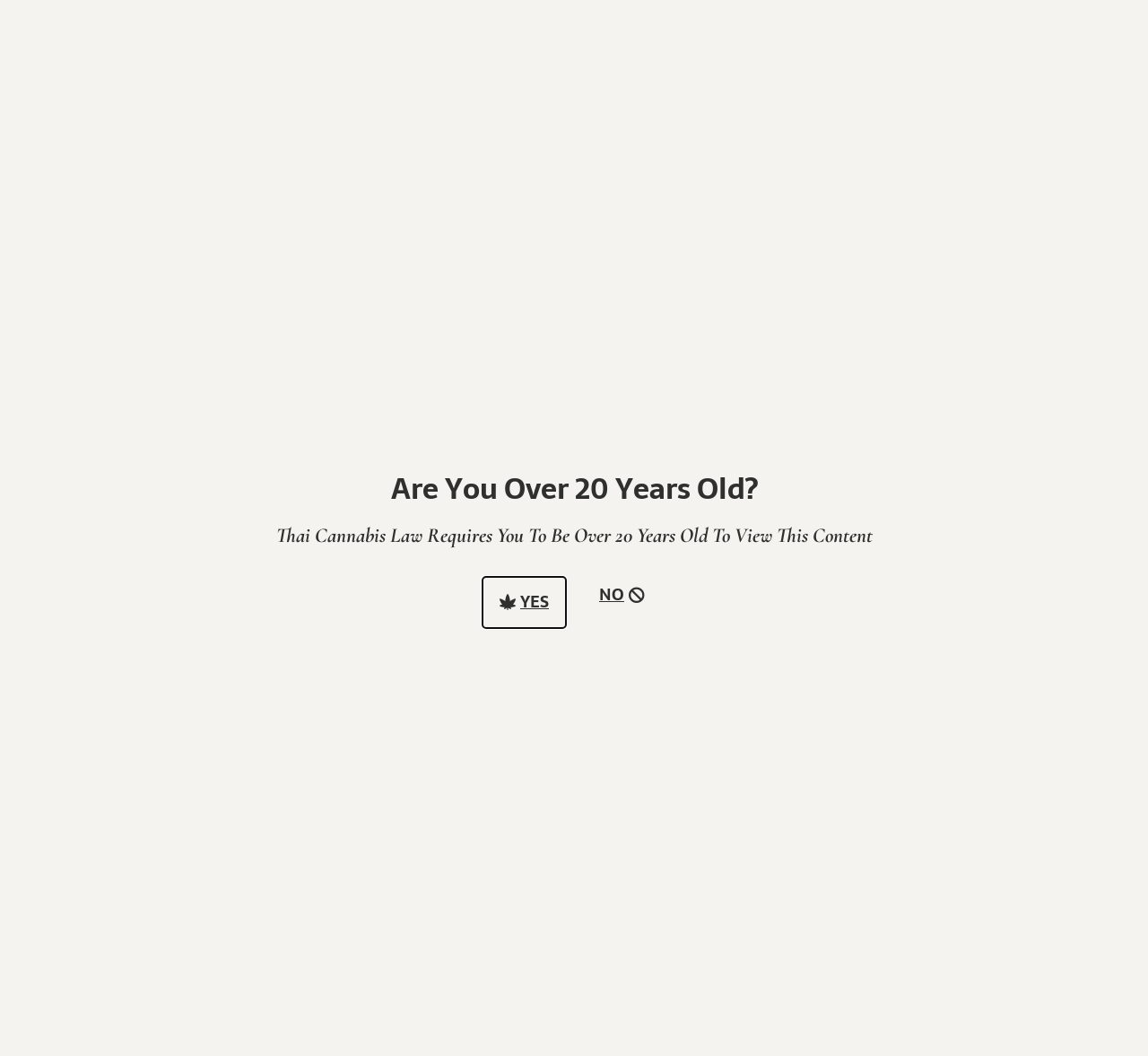Please determine the bounding box coordinates of the element's region to click in order to carry out the following instruction: "View product description". The coordinates should be four float numbers between 0 and 1, i.e., [left, top, right, bottom].

[0.372, 0.821, 0.465, 0.853]